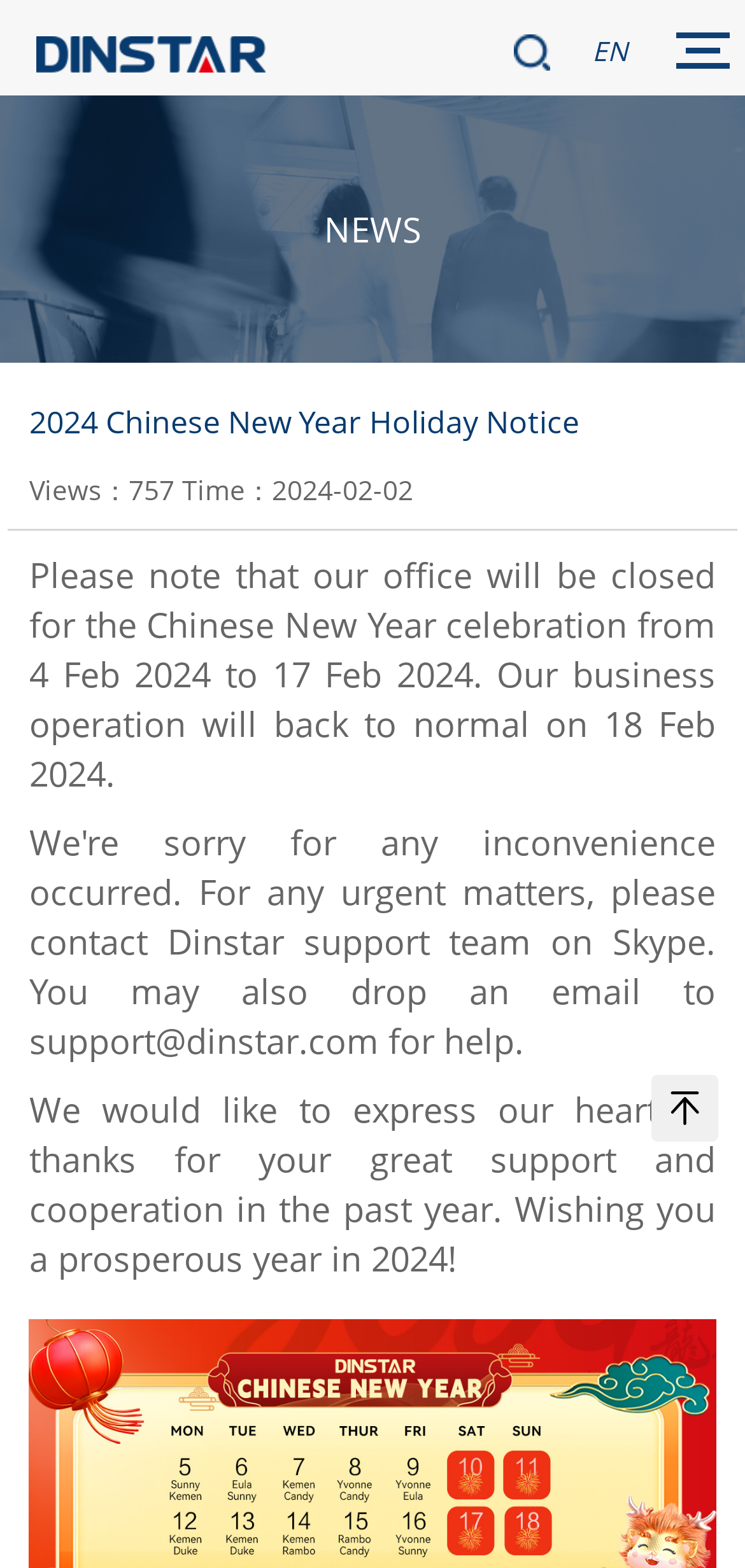Review the image closely and give a comprehensive answer to the question: What is the date of the notice?

The date of the notice is mentioned in the StaticText element with the text 'Time：2024-02-02', which indicates that the notice was published on 2024-02-02.